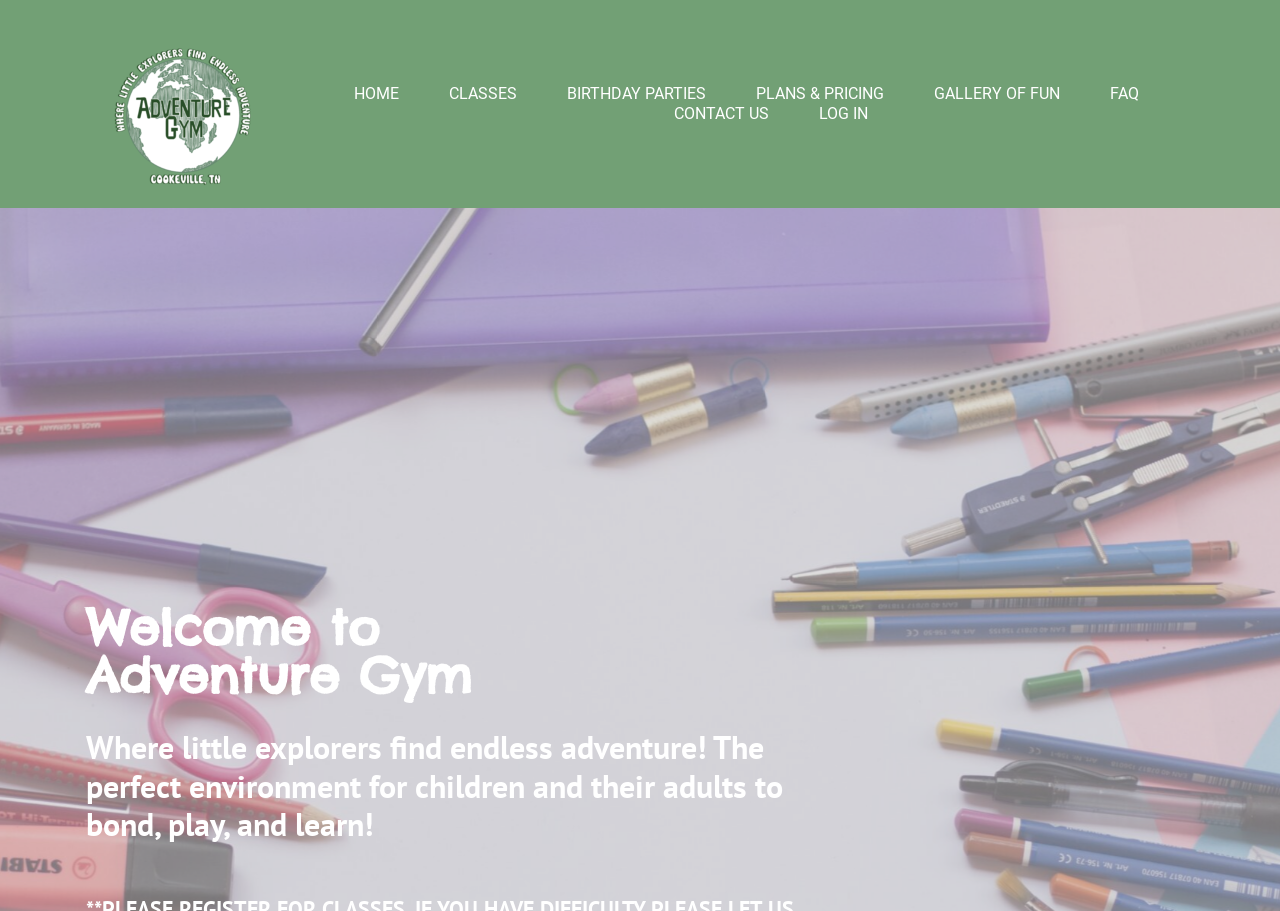What is the theme of the webpage?
Refer to the screenshot and answer in one word or phrase.

children's play